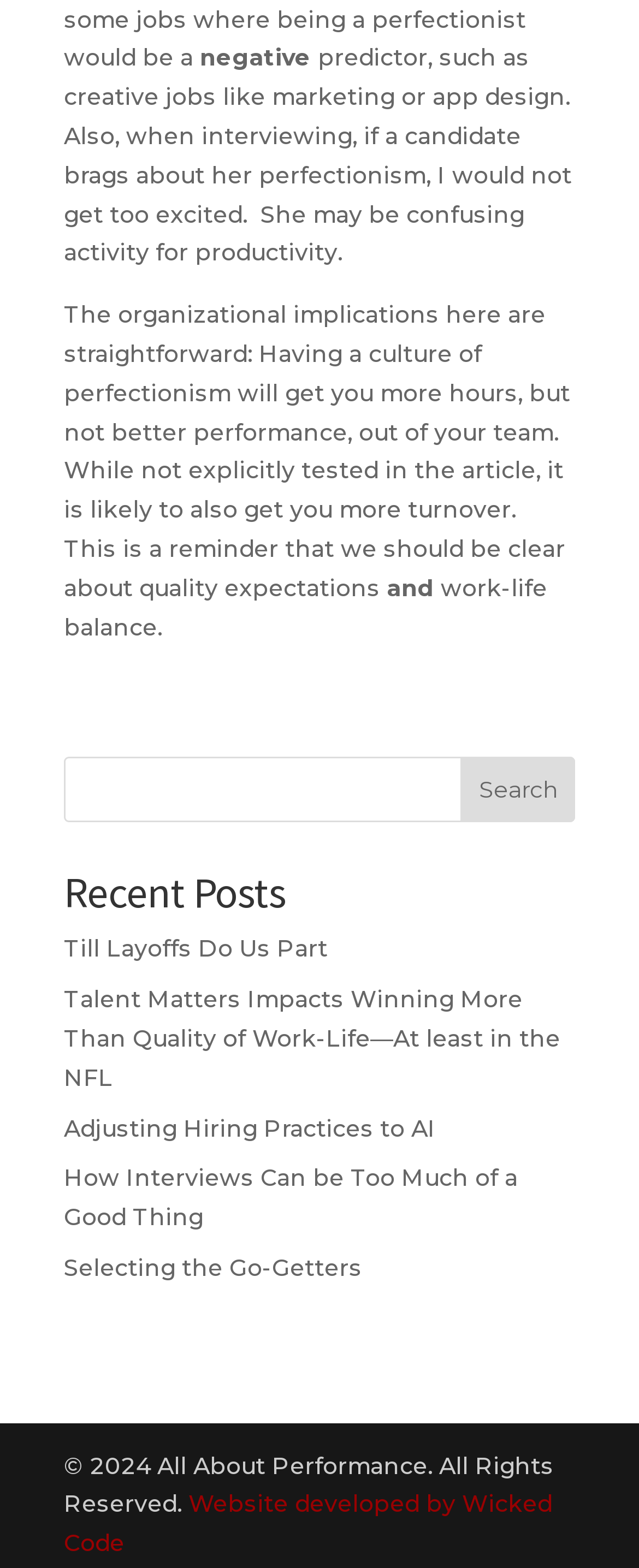Based on the element description Selecting the Go-Getters, identify the bounding box of the UI element in the given webpage screenshot. The coordinates should be in the format (top-left x, top-left y, bottom-right x, bottom-right y) and must be between 0 and 1.

[0.1, 0.799, 0.567, 0.818]